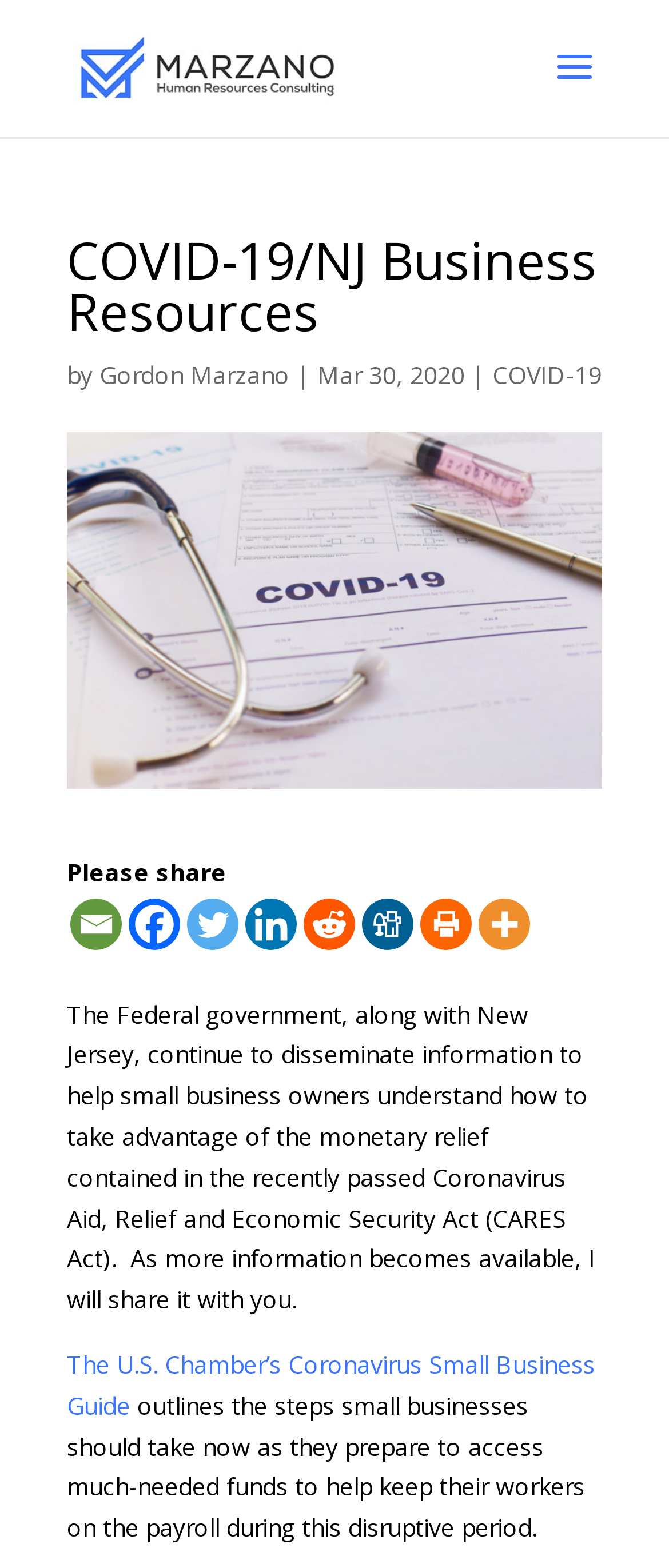Ascertain the bounding box coordinates for the UI element detailed here: "alt="Marzano Human Resource Consulting"". The coordinates should be provided as [left, top, right, bottom] with each value being a float between 0 and 1.

[0.11, 0.031, 0.51, 0.052]